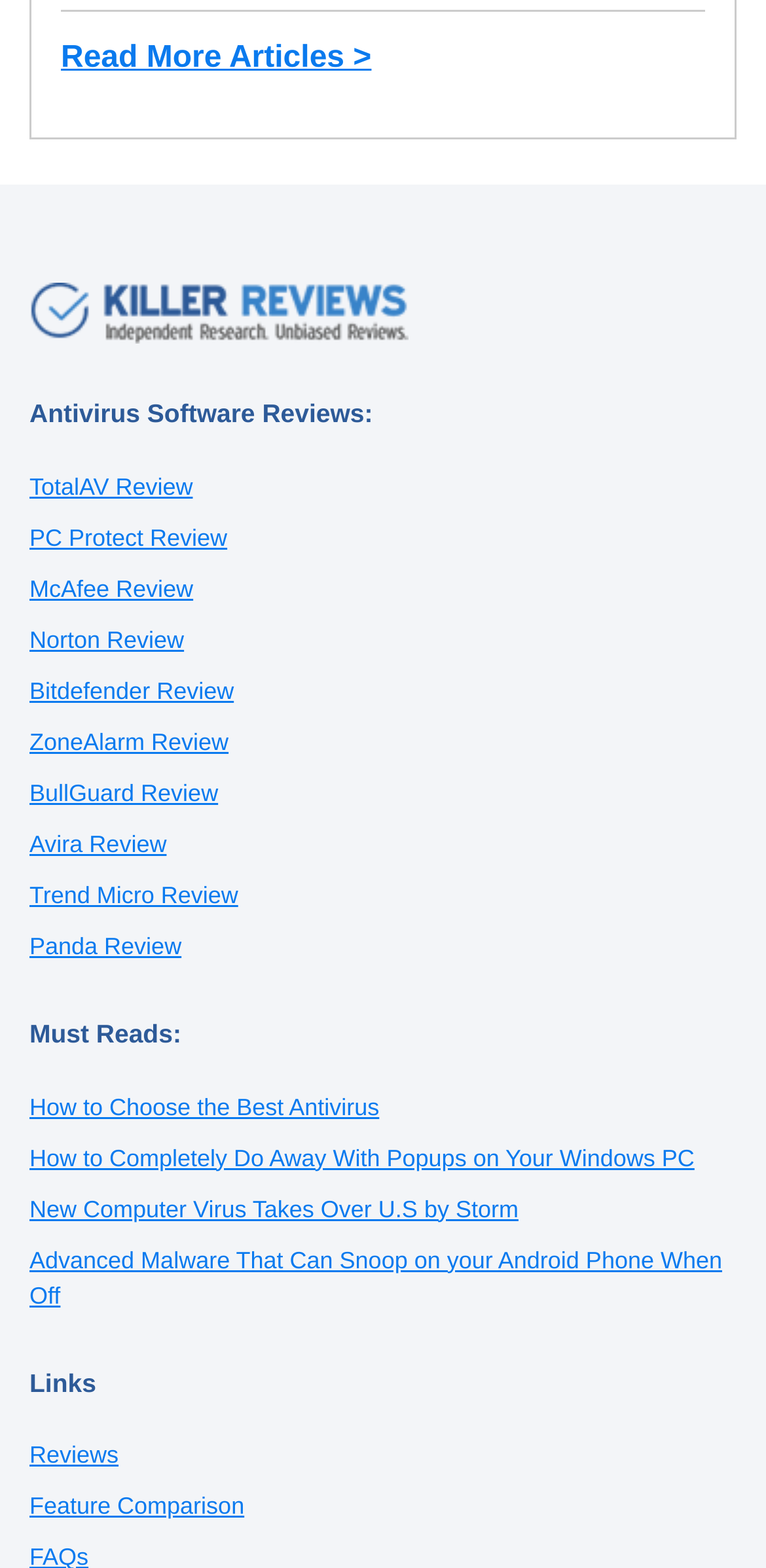Please identify the bounding box coordinates of the area that needs to be clicked to fulfill the following instruction: "Go to Reviews."

[0.038, 0.919, 0.155, 0.937]